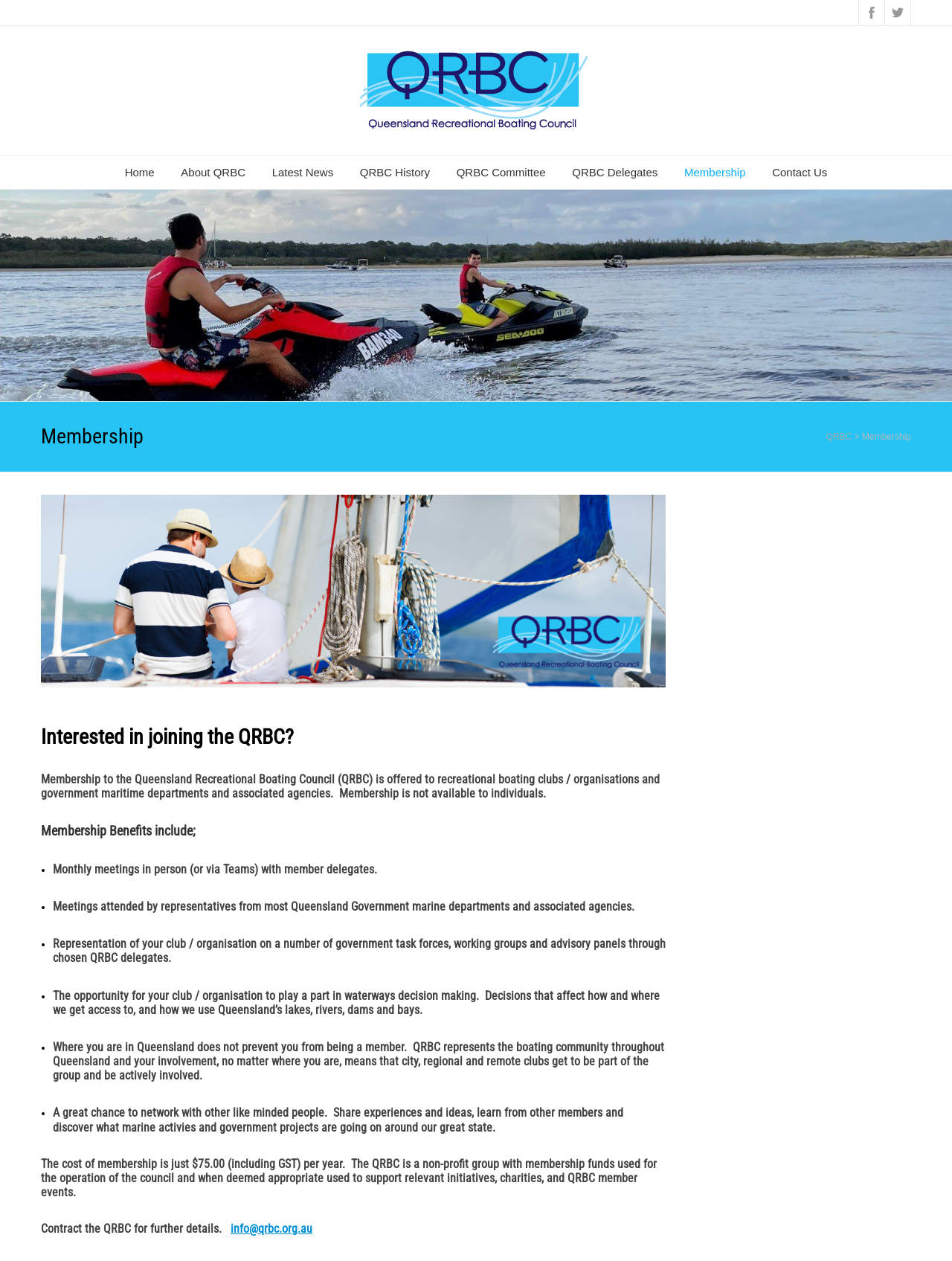What is the cost of QRBC membership?
Refer to the image and provide a concise answer in one word or phrase.

$75.00 per year